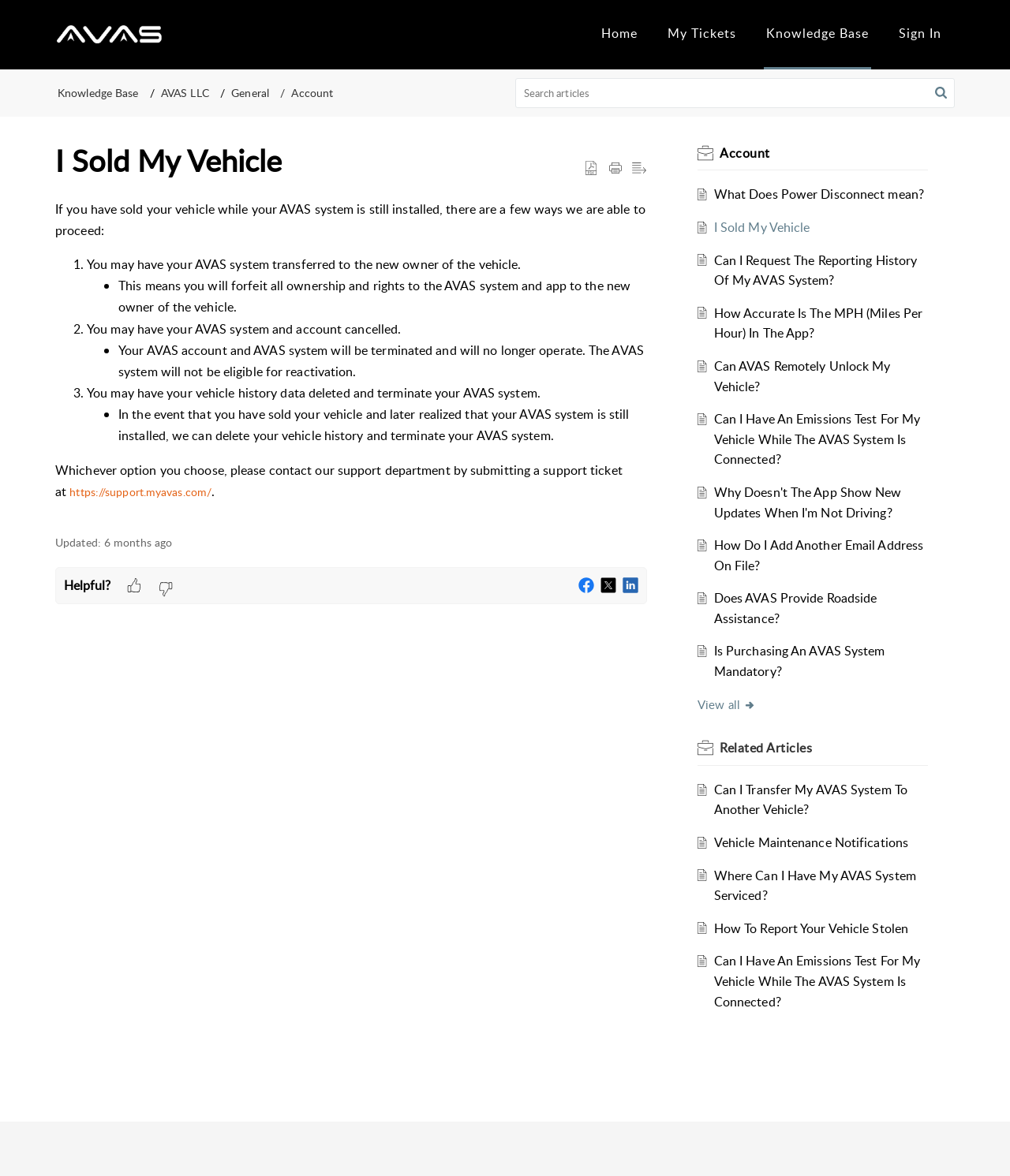Kindly determine the bounding box coordinates of the area that needs to be clicked to fulfill this instruction: "Contact support".

[0.069, 0.412, 0.209, 0.424]